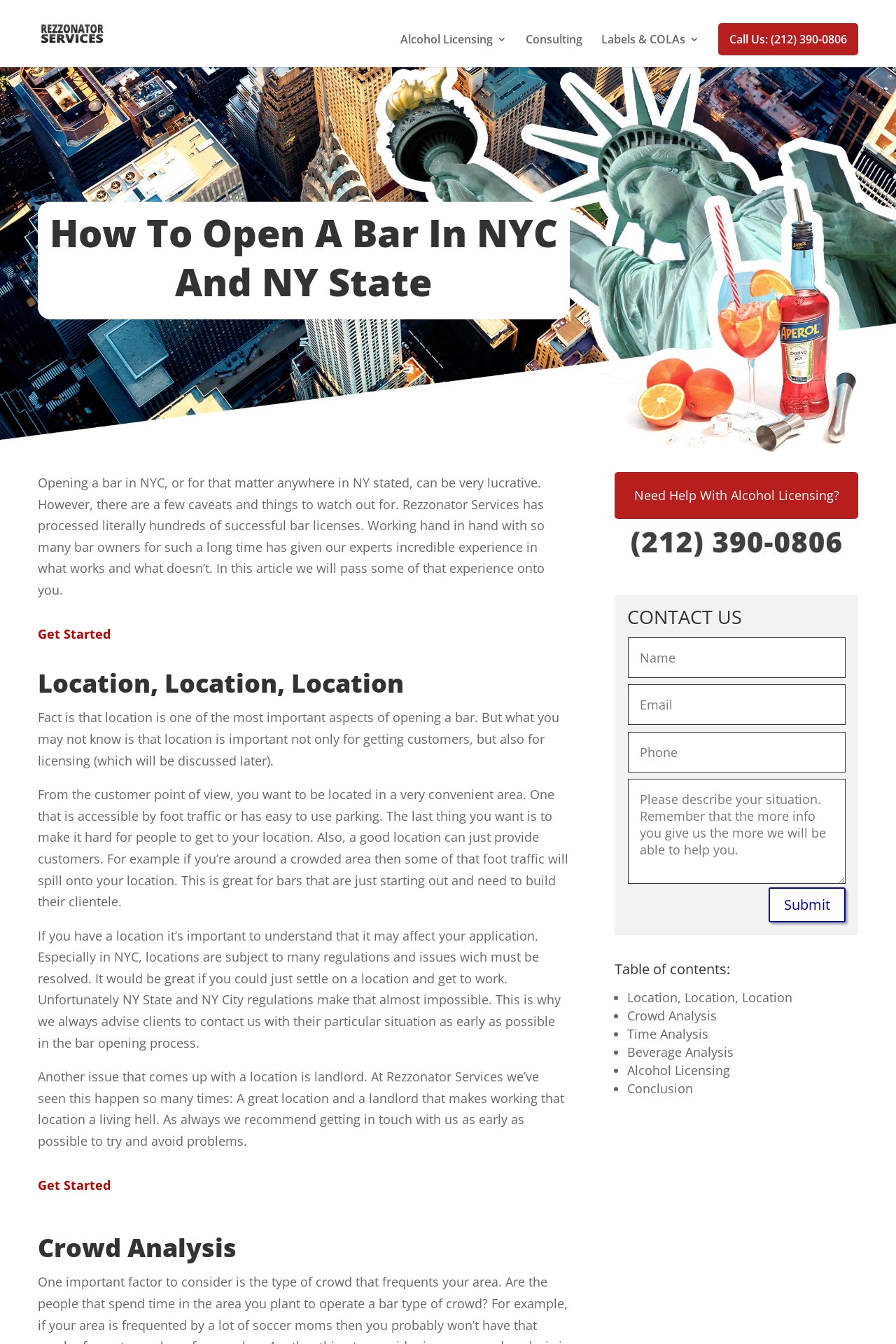How can I get in touch with Rezzonator Services?
Please answer the question with as much detail and depth as you can.

The webpage provides a phone number, (212) 390-0806, and a contact form that can be filled out to get in touch with Rezzonator Services. The form is located at the bottom of the webpage.